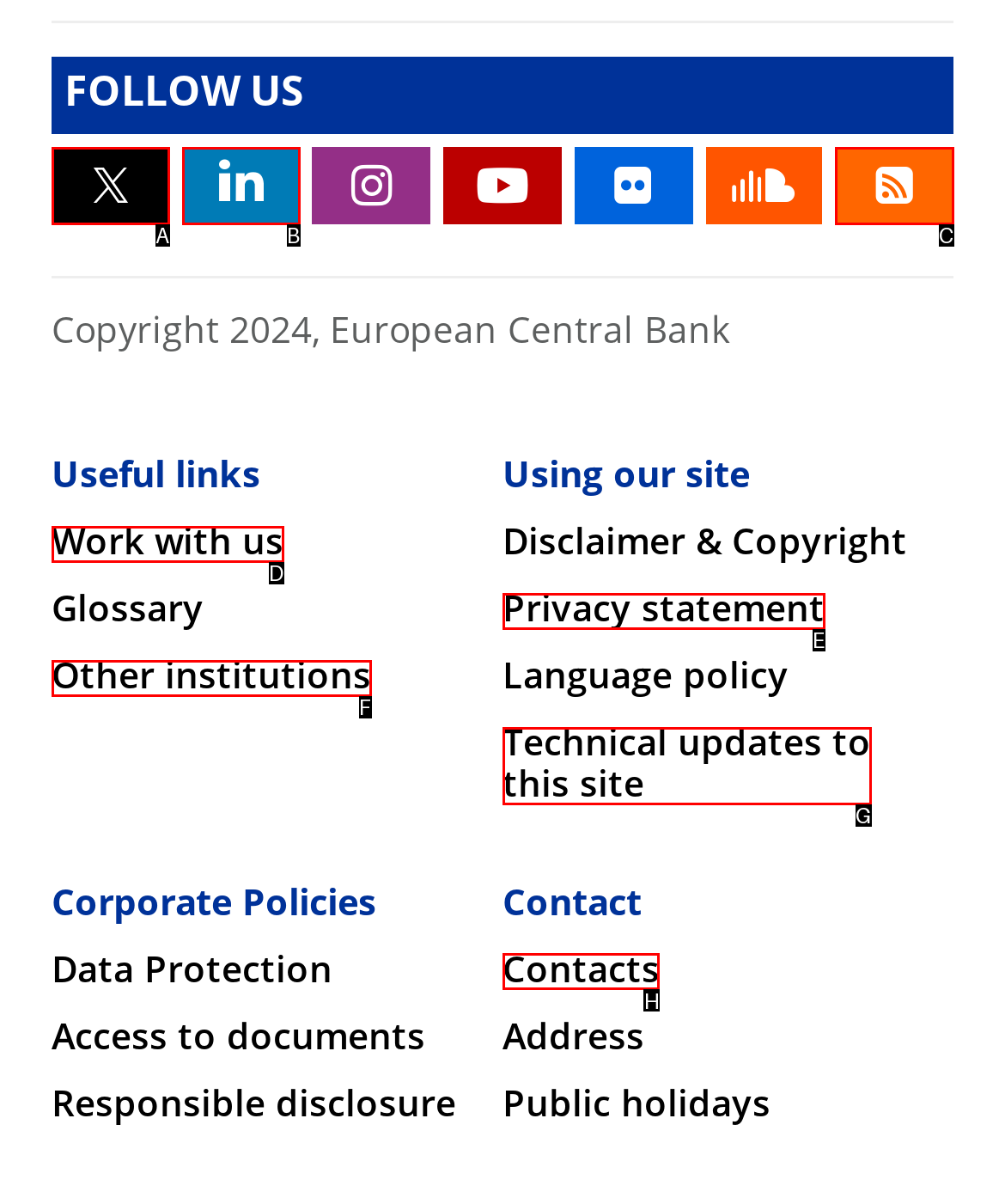Point out the HTML element I should click to achieve the following: check 'Sitemap' Reply with the letter of the selected element.

None